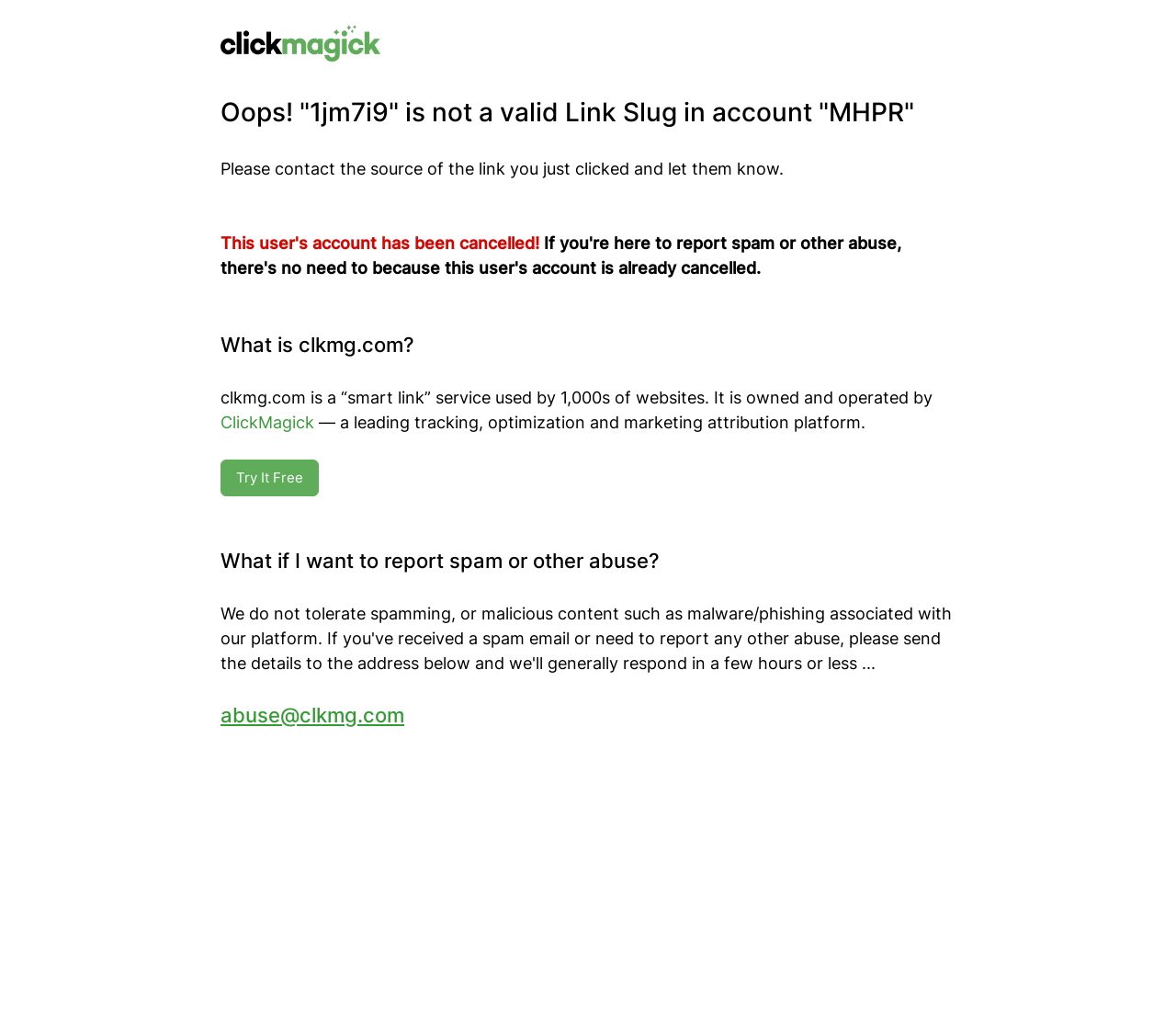What is clkmg.com?
Analyze the image and deliver a detailed answer to the question.

Based on the webpage content, clkmg.com is described as a 'smart link' service used by thousands of websites, owned and operated by ClickMagick, a leading tracking, optimization, and marketing attribution platform.